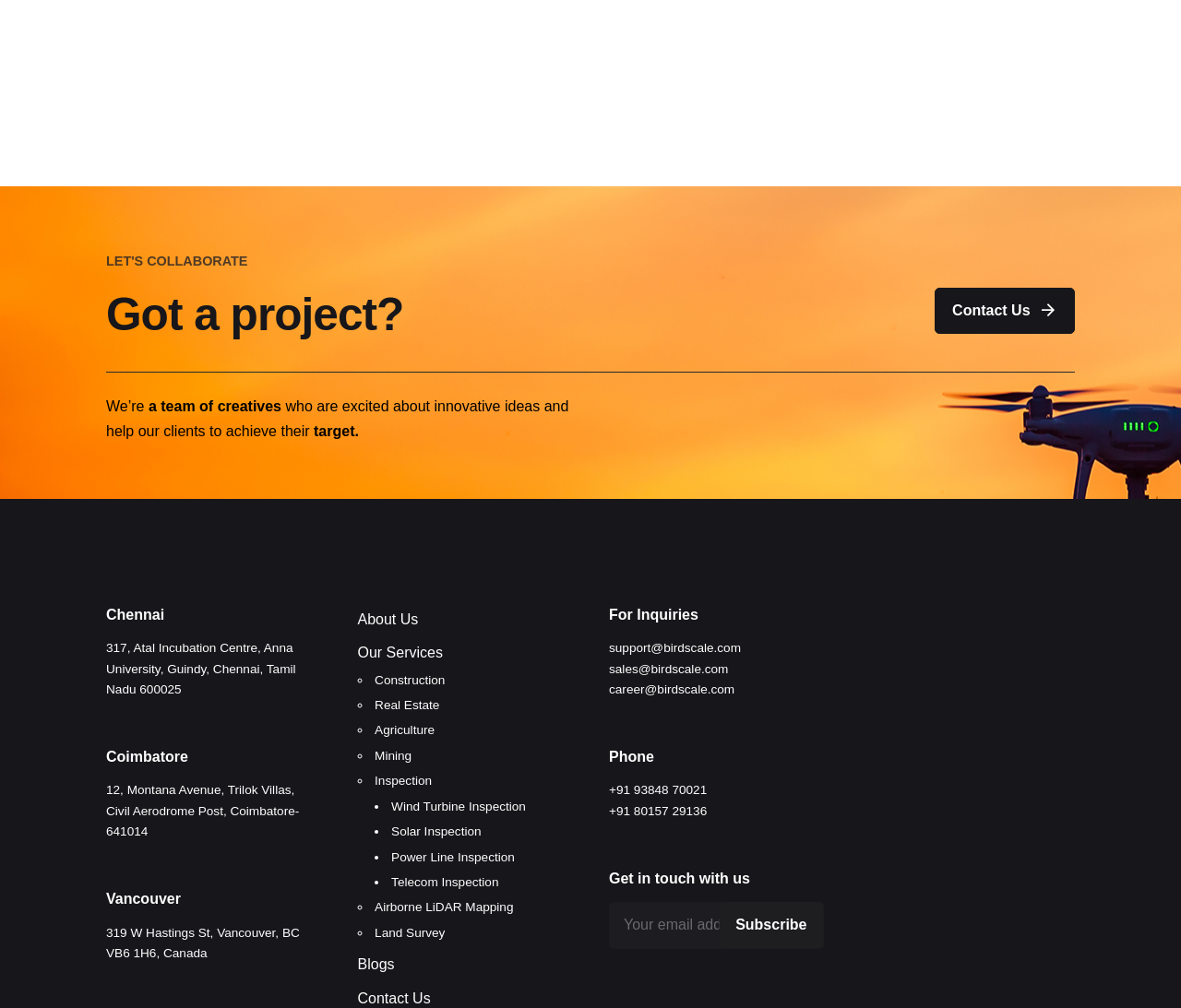Based on the element description name="your-email" placeholder="Your email address", identify the bounding box coordinates for the UI element. The coordinates should be in the format (top-left x, top-left y, bottom-right x, bottom-right y) and within the 0 to 1 range.

[0.516, 0.895, 0.697, 0.941]